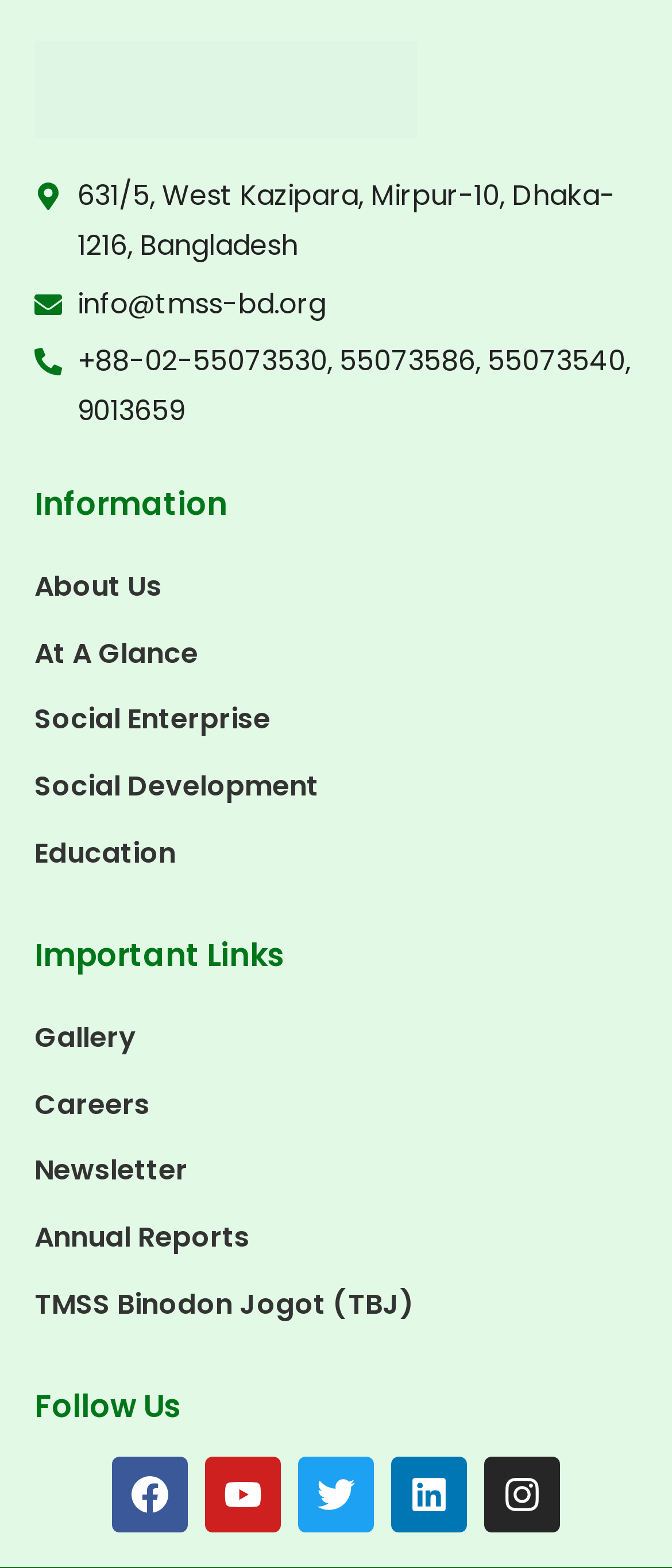Extract the bounding box coordinates for the UI element described by the text: "TMSS Binodon Jogot (TBJ)". The coordinates should be in the form of [left, top, right, bottom] with values between 0 and 1.

[0.051, 0.812, 0.615, 0.854]